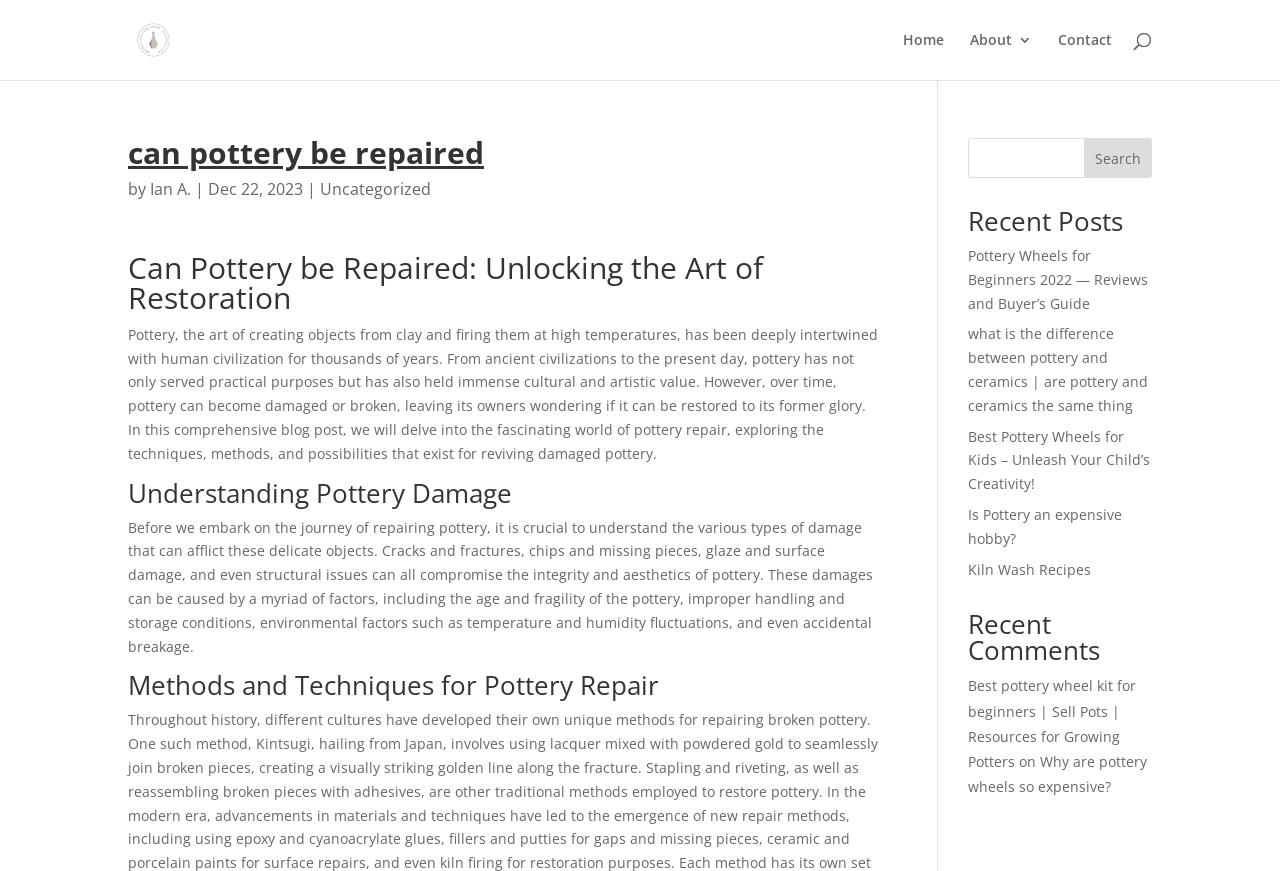Identify and generate the primary title of the webpage.

can pottery be repaired